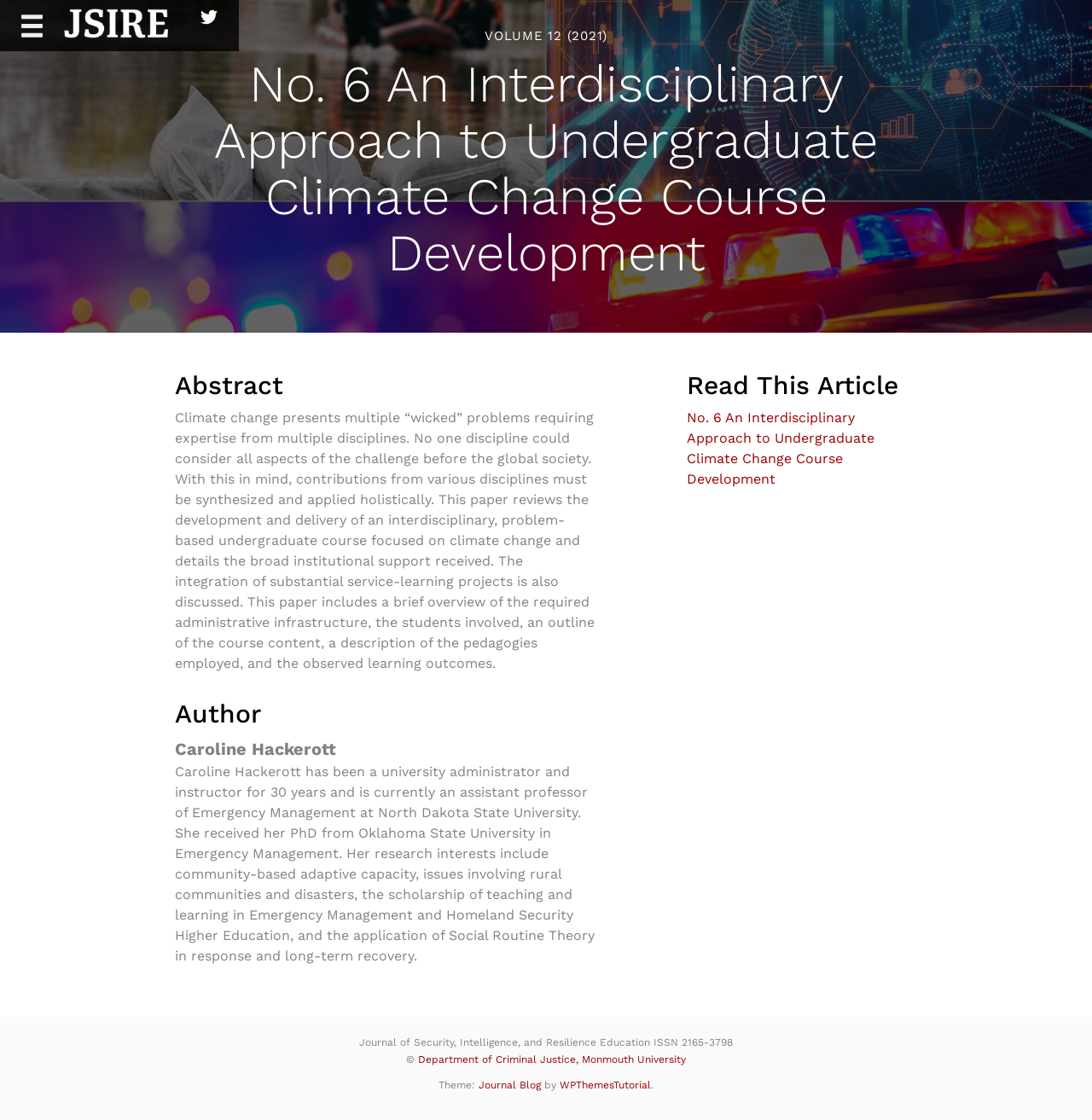What is the name of the journal? Look at the image and give a one-word or short phrase answer.

Journal of Security, Intelligence, and Resilience Education